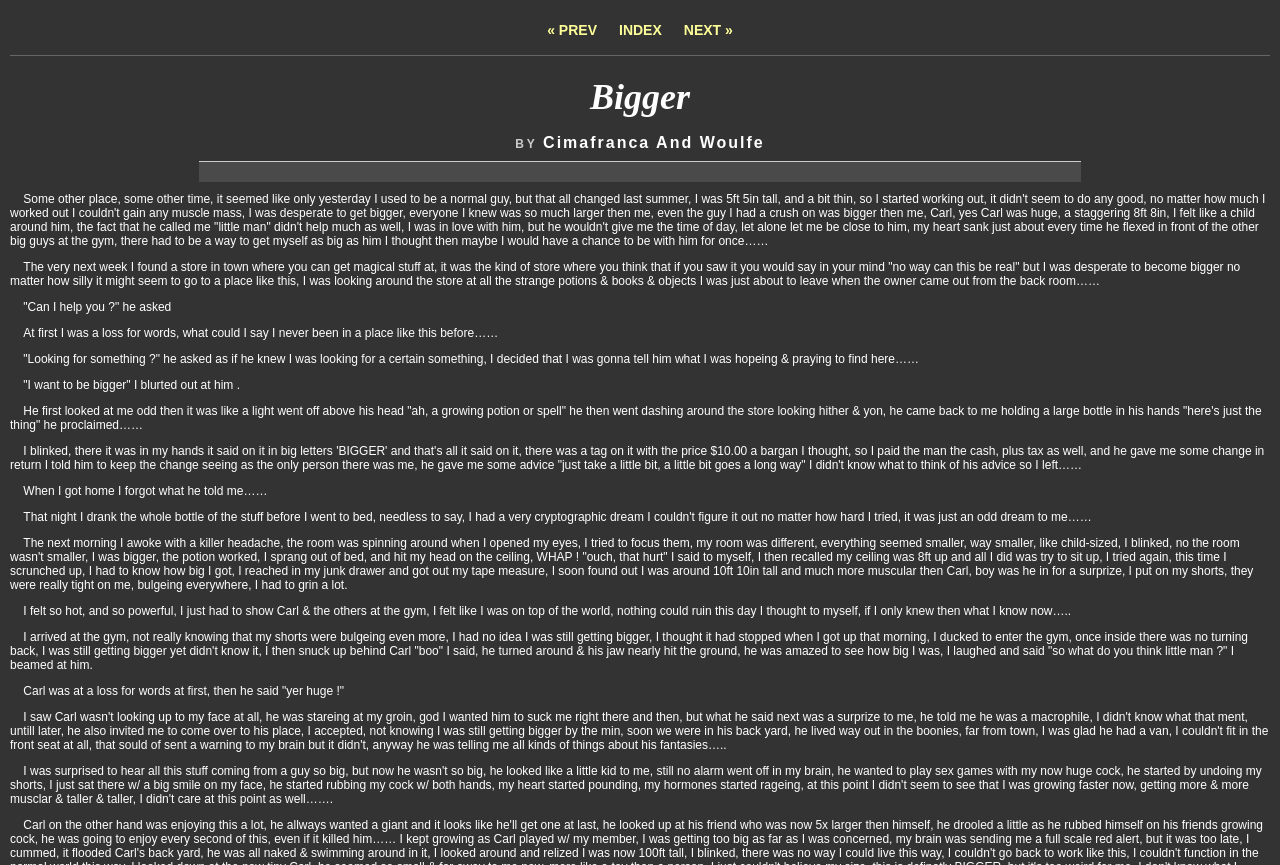What is the orientation of the separator?
Using the image as a reference, answer the question with a short word or phrase.

horizontal